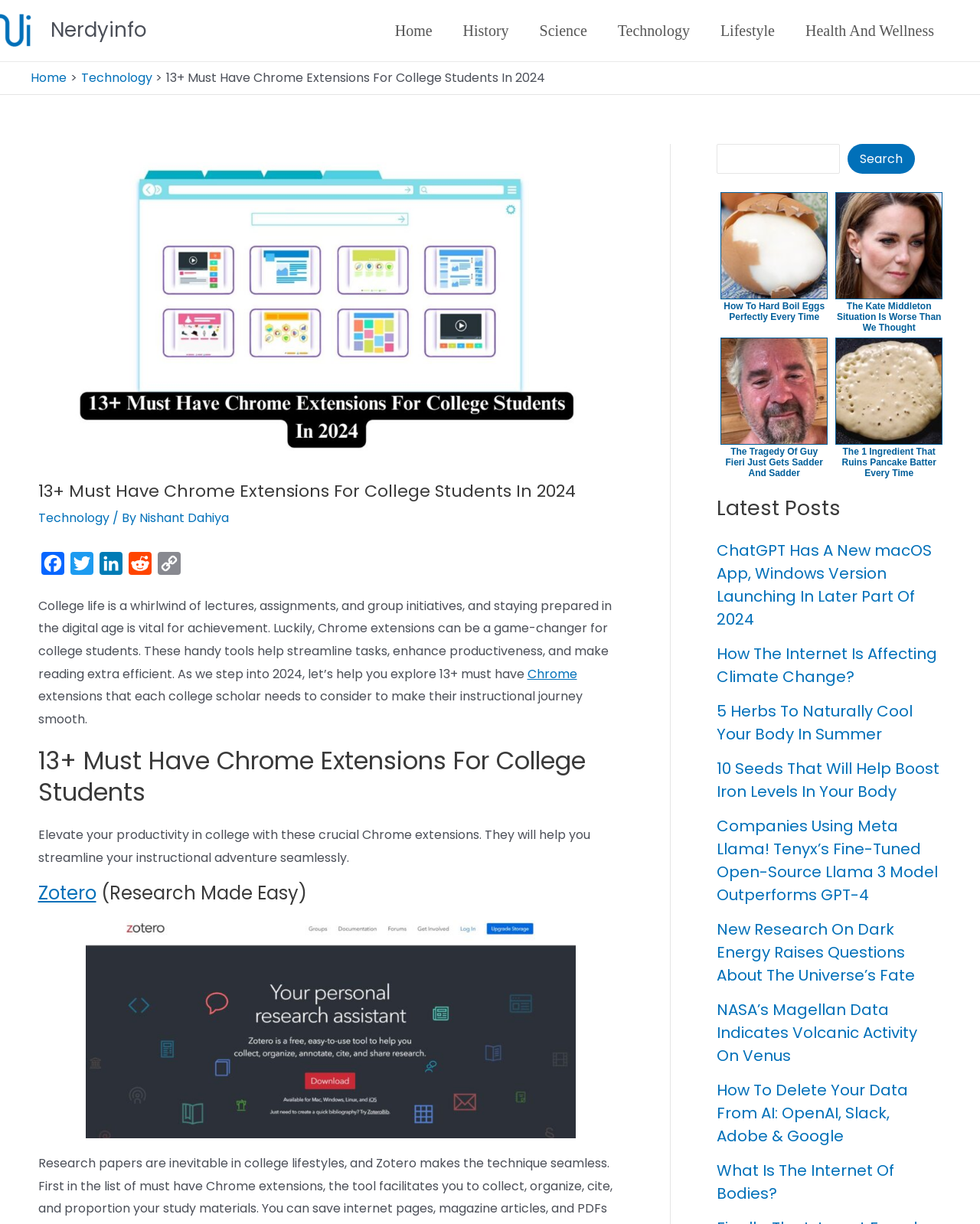Find the coordinates for the bounding box of the element with this description: "Health And Wellness".

[0.806, 0.0, 0.969, 0.05]